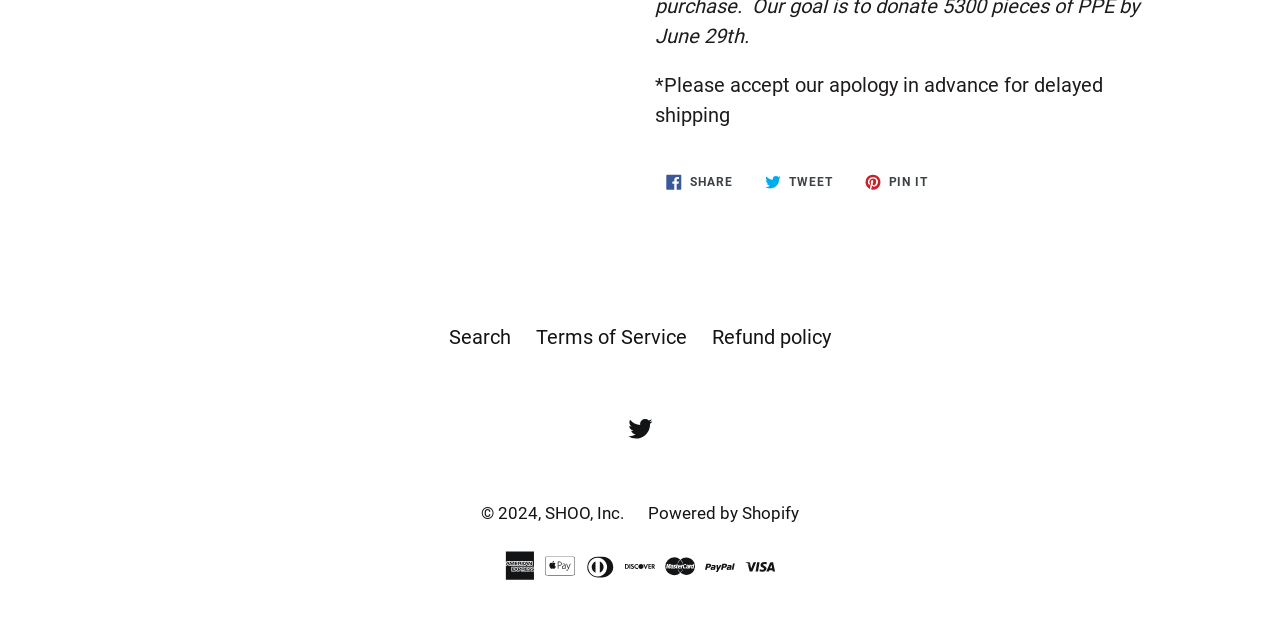Identify the bounding box coordinates of the region that should be clicked to execute the following instruction: "Follow on Twitter".

[0.488, 0.647, 0.512, 0.695]